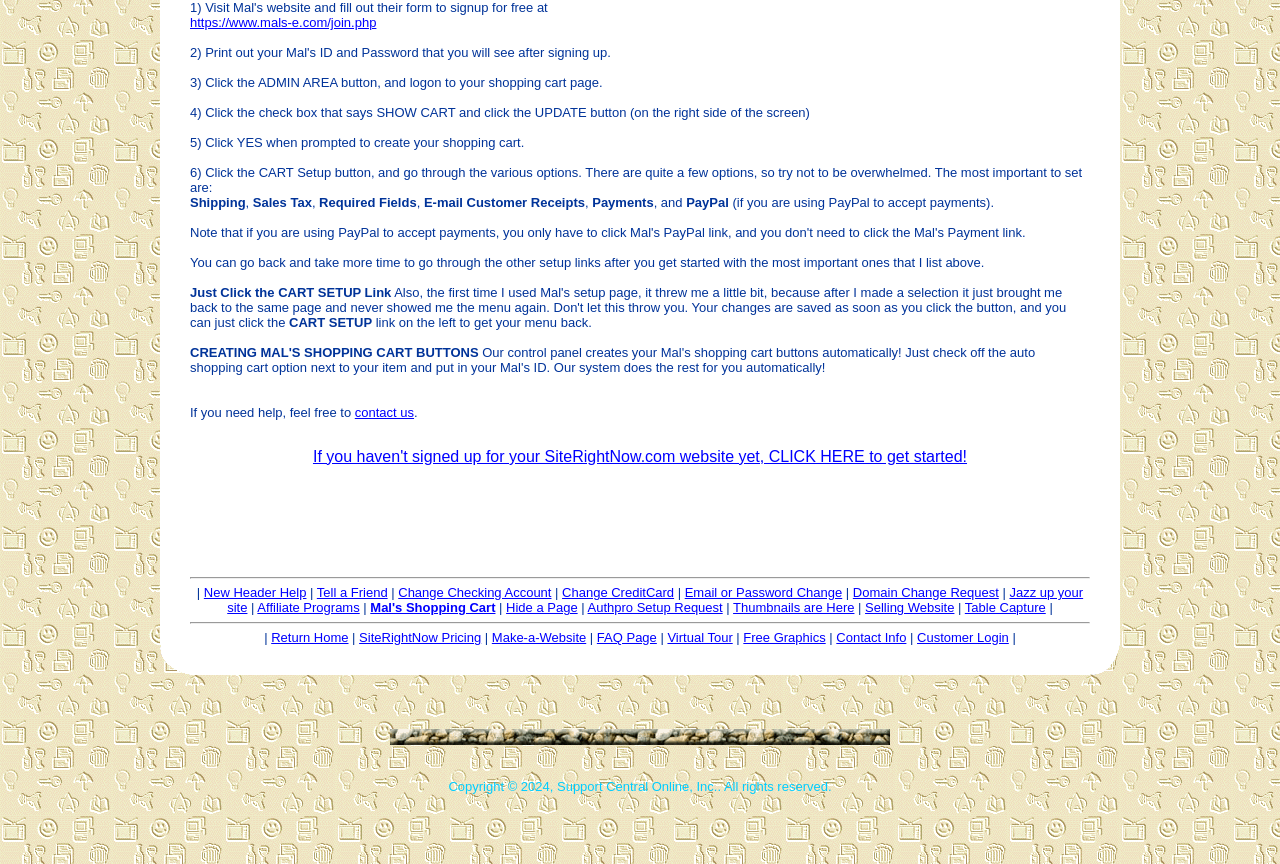Using the provided element description: "Contact Info", identify the bounding box coordinates. The coordinates should be four floats between 0 and 1 in the order [left, top, right, bottom].

[0.653, 0.729, 0.708, 0.747]